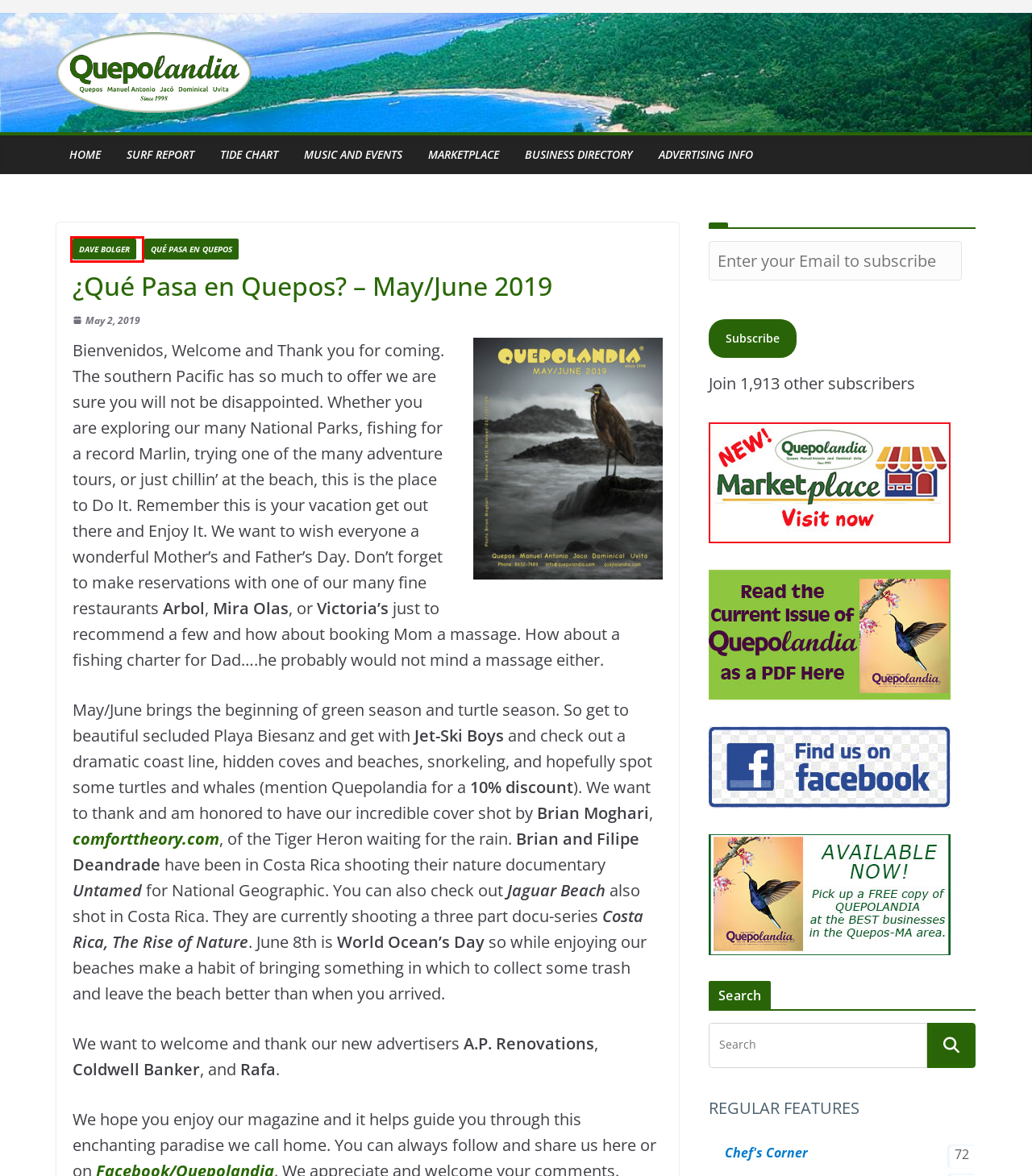Assess the screenshot of a webpage with a red bounding box and determine which webpage description most accurately matches the new page after clicking the element within the red box. Here are the options:
A. Quepolandia
B. Tide Chart – Quepolandia
C. Business Directory – Quepolandia
D. Qué Pasa en Quepos – Quepolandia
E. Dave Bolger – Quepolandia
F. Manuel Antonio Surf Forecast and Surf Report
G. Comfort Theory | Costa Rica Natural History Film Unit
H. Quepolandia – Guide to the Quepos-Manuel Antonio Area

E